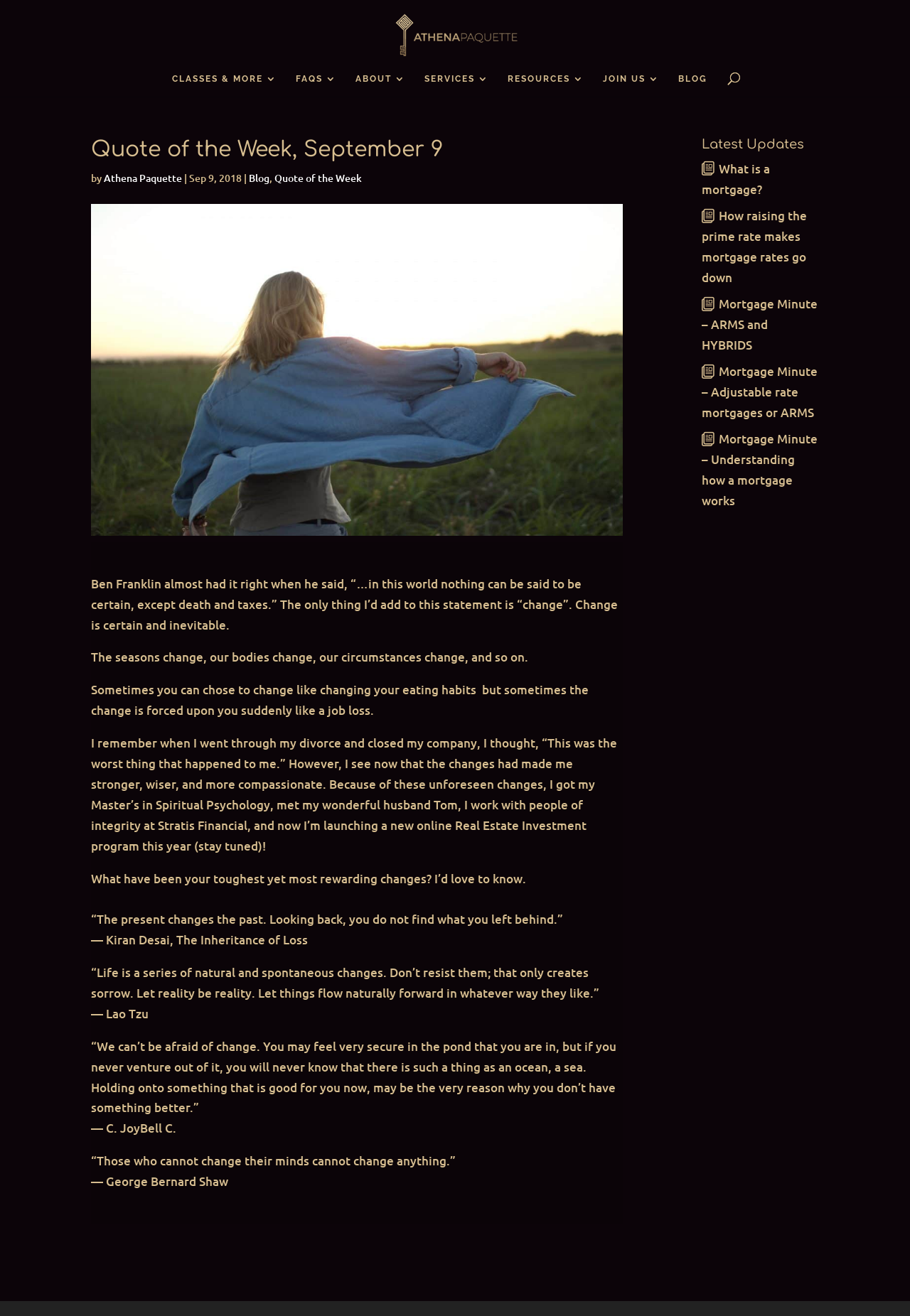What is the author of the quote?
Using the information from the image, give a concise answer in one word or a short phrase.

Athena Paquette